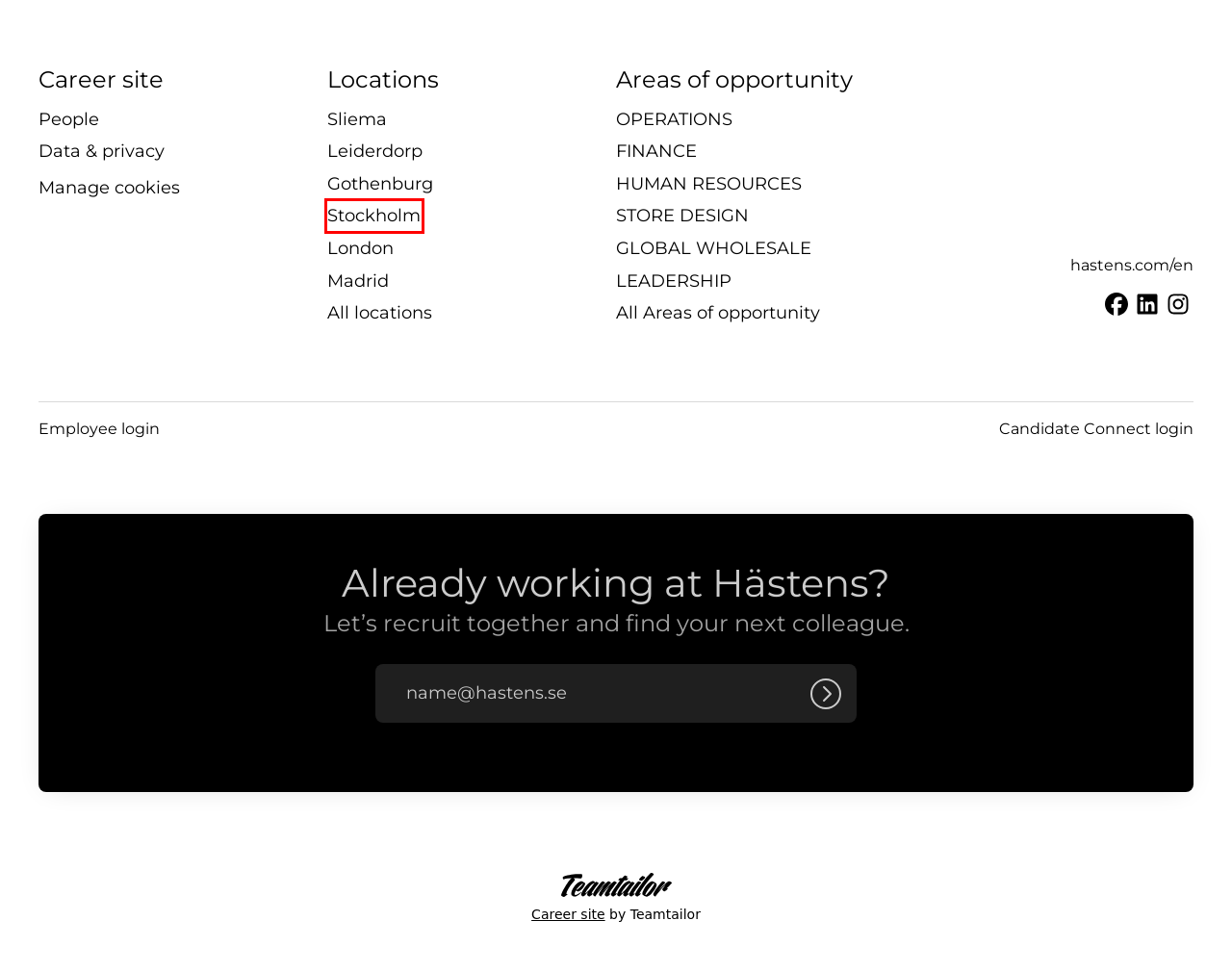Analyze the screenshot of a webpage with a red bounding box and select the webpage description that most accurately describes the new page resulting from clicking the element inside the red box. Here are the candidates:
A. LEADERSHIP - Hästens
B. Stockholm - Hästens
C. GLOBAL WHOLESALE - Hästens
D. STORE DESIGN - Hästens
E. HUMAN RESOURCES - Hästens
F. Madrid - Hästens
G. FINANCE - Hästens
H. Beds, Mattresses and Bedding with Premium Quality | Hästens

B